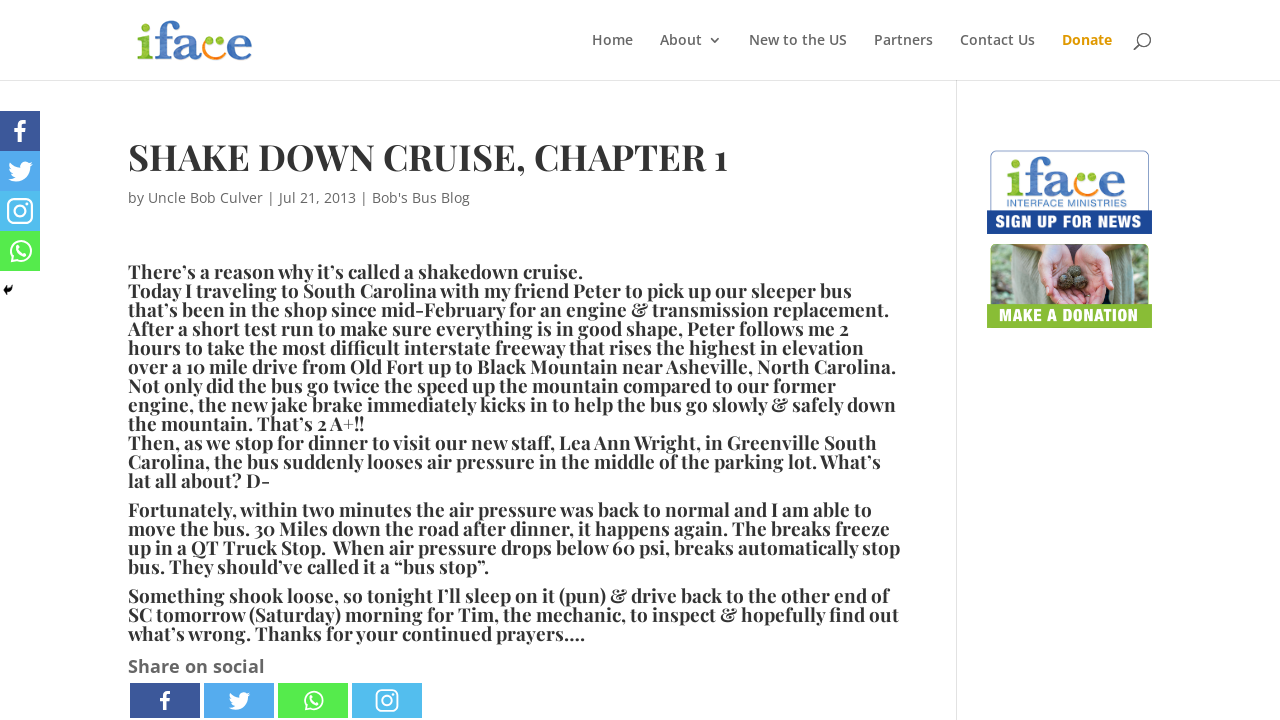From the given element description: "aria-label="Facebook" title="Facebook"", find the bounding box for the UI element. Provide the coordinates as four float numbers between 0 and 1, in the order [left, top, right, bottom].

[0.102, 0.949, 0.156, 0.997]